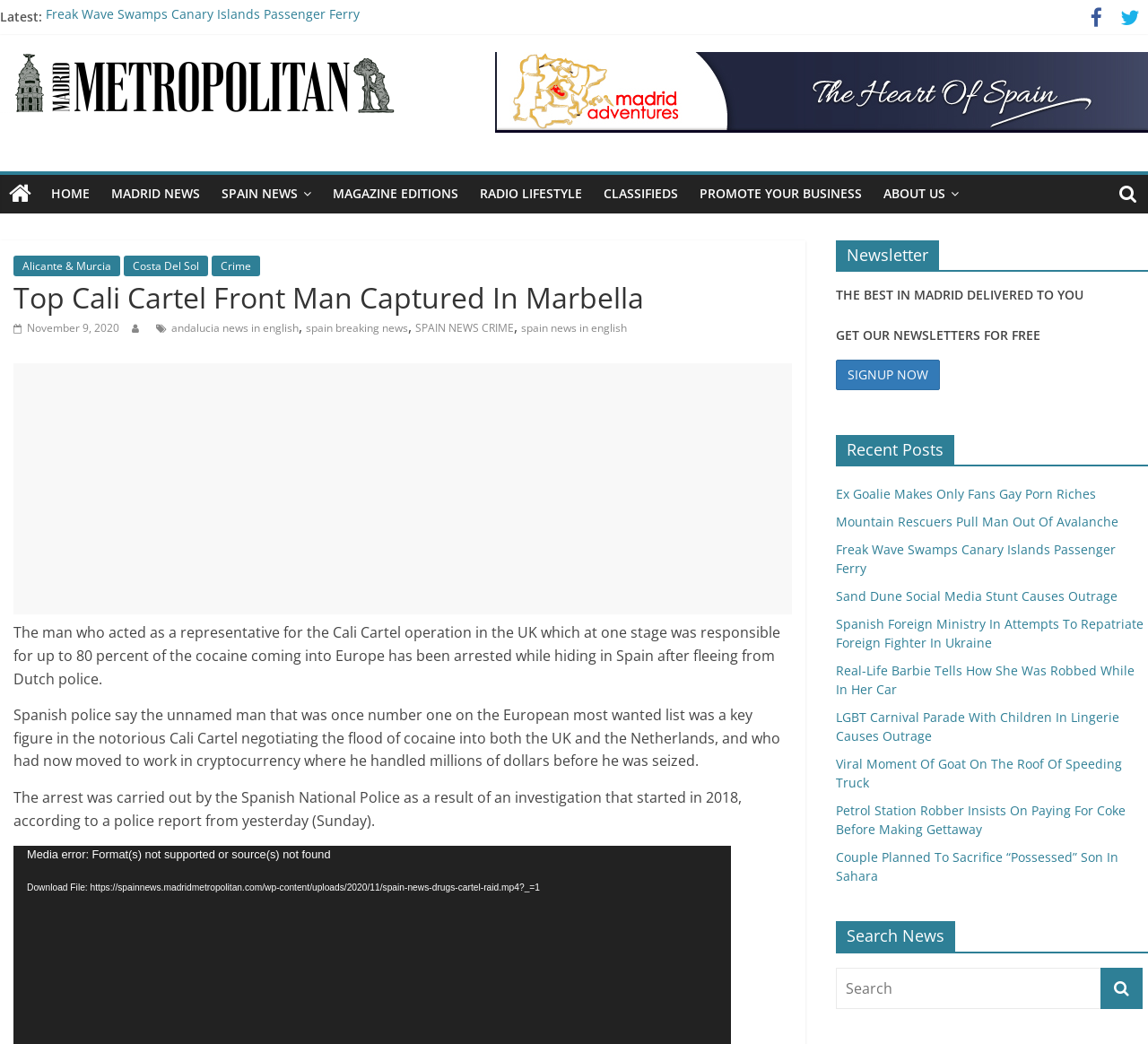Where was the unnamed man hiding before his arrest?
Please answer the question as detailed as possible based on the image.

According to the text, the unnamed man was hiding in Spain after fleeing from Dutch police, and was eventually arrested by the Spanish National Police.